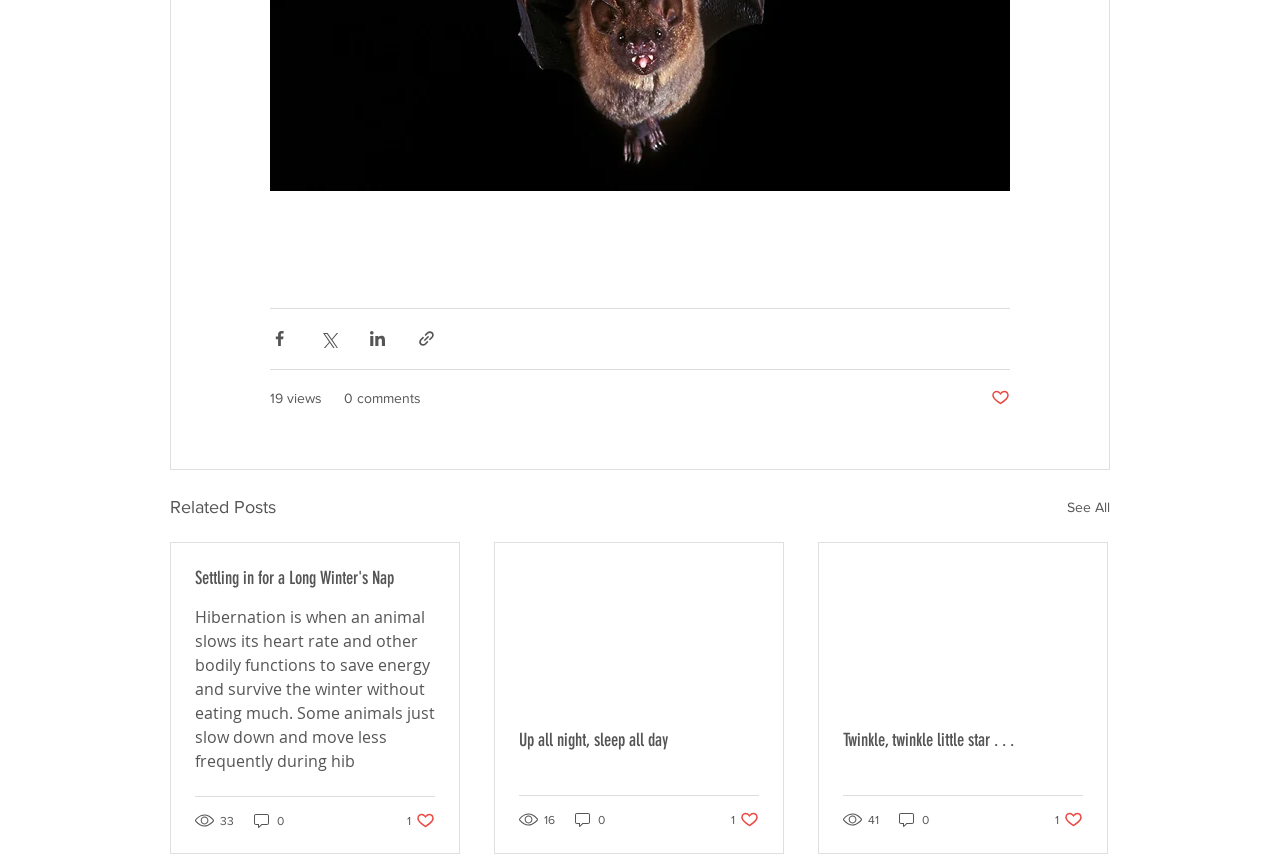How many comments does the second related post have?
Please provide a comprehensive answer based on the visual information in the image.

The second related post, titled 'Up all night, sleep all day', has 0 comments, as indicated by the '0 comments' text below the post.